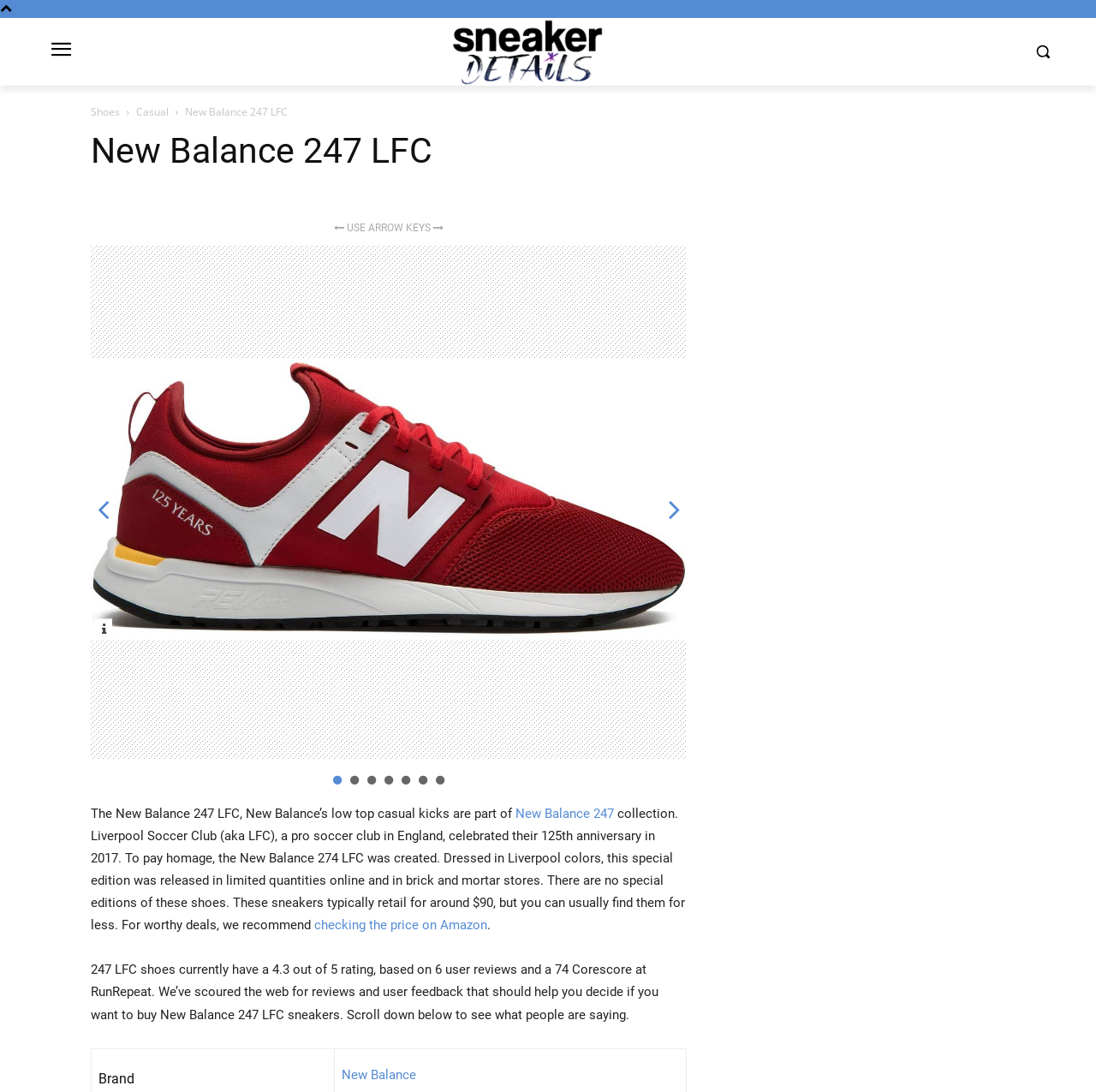Find the bounding box coordinates for the HTML element described as: "New Balance". The coordinates should consist of four float values between 0 and 1, i.e., [left, top, right, bottom].

[0.311, 0.977, 0.379, 0.991]